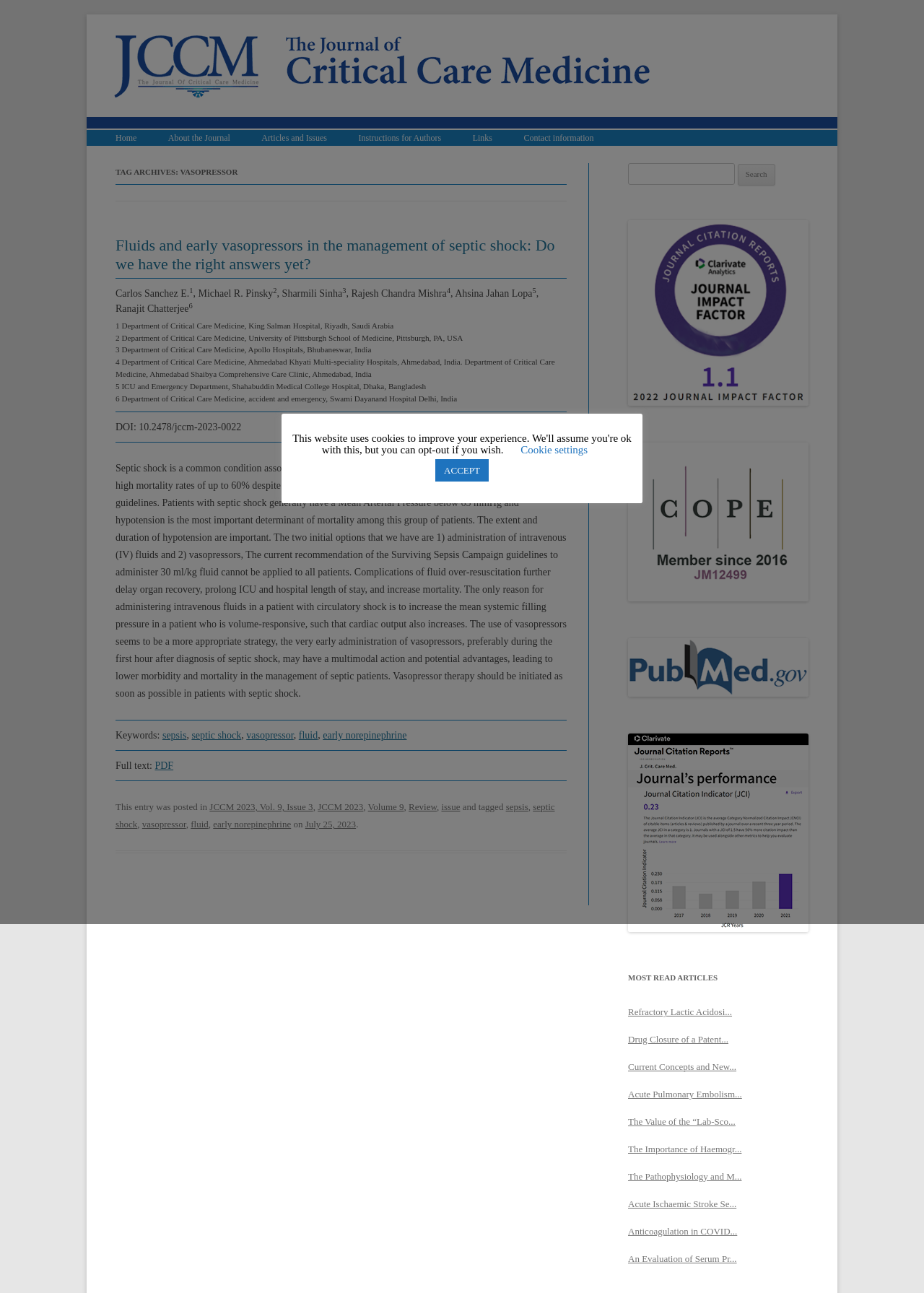From the webpage screenshot, predict the bounding box of the UI element that matches this description: "The Value of the “Lab-Sco...".

[0.68, 0.863, 0.796, 0.871]